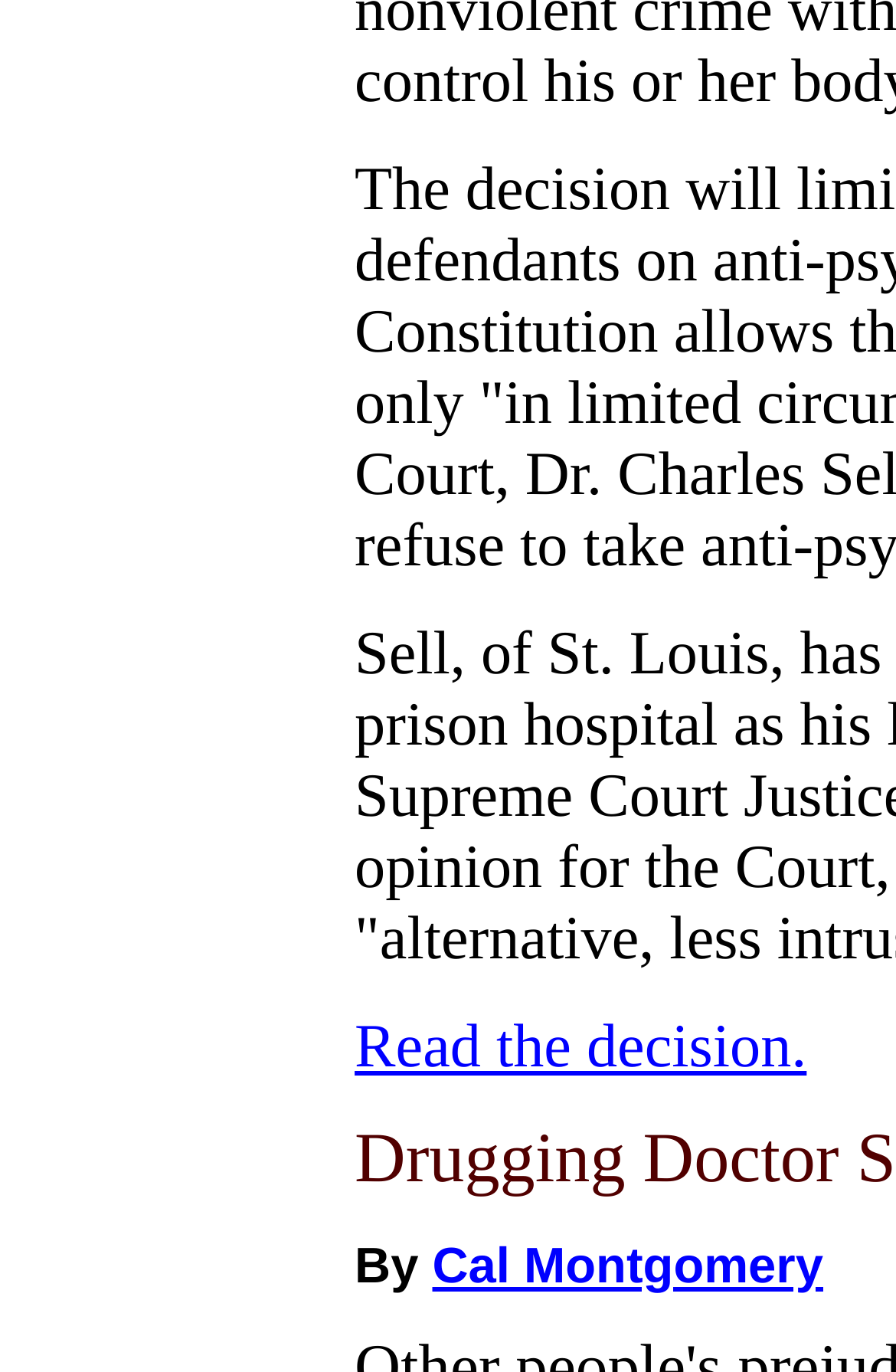Based on the element description: "Read the decision.", identify the bounding box coordinates for this UI element. The coordinates must be four float numbers between 0 and 1, listed as [left, top, right, bottom].

[0.396, 0.737, 0.9, 0.787]